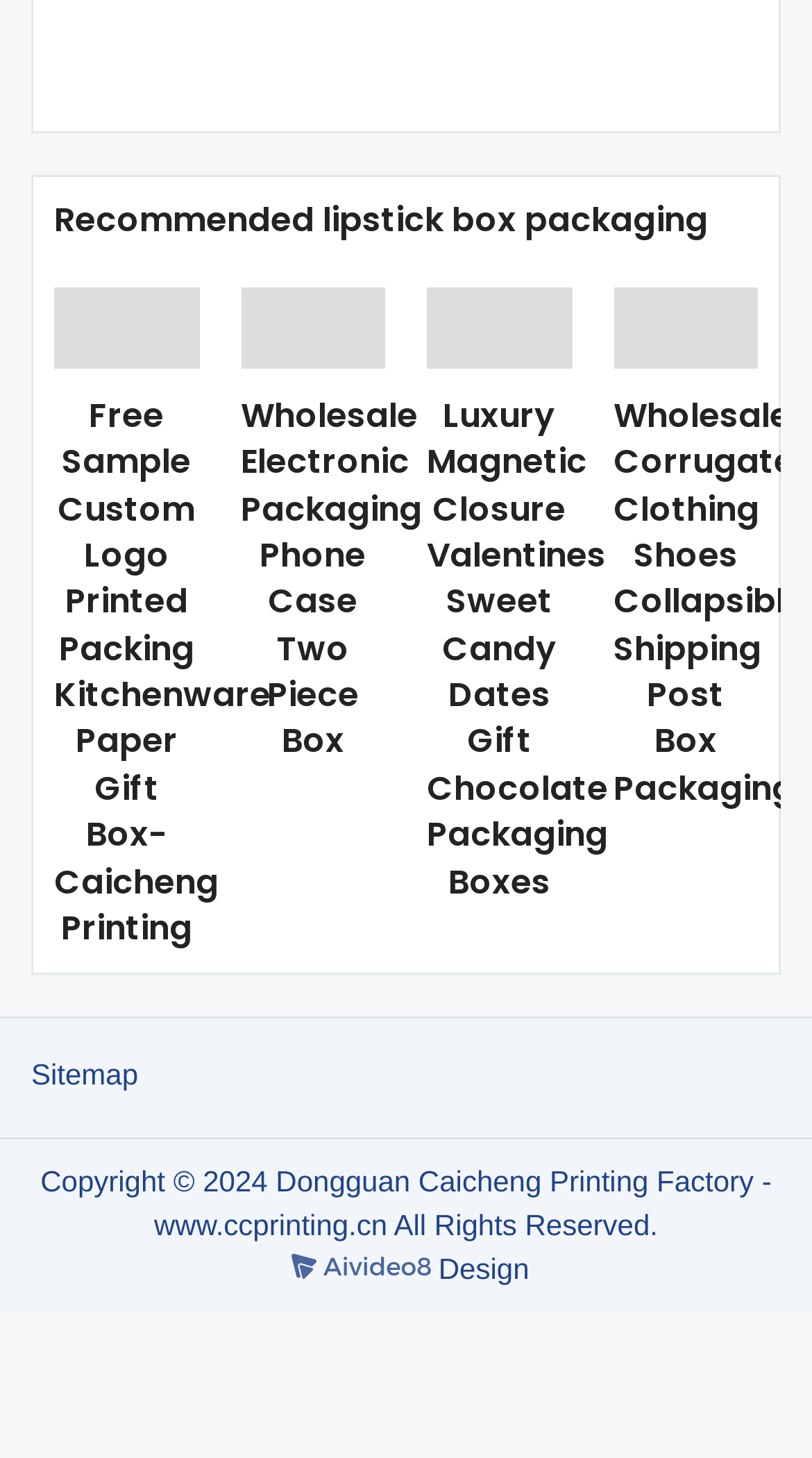Can you pinpoint the bounding box coordinates for the clickable element required for this instruction: "Check the luxury magnetic closure valentines sweet candy dates gift chocolate packaging boxes"? The coordinates should be four float numbers between 0 and 1, i.e., [left, top, right, bottom].

[0.526, 0.268, 0.749, 0.621]